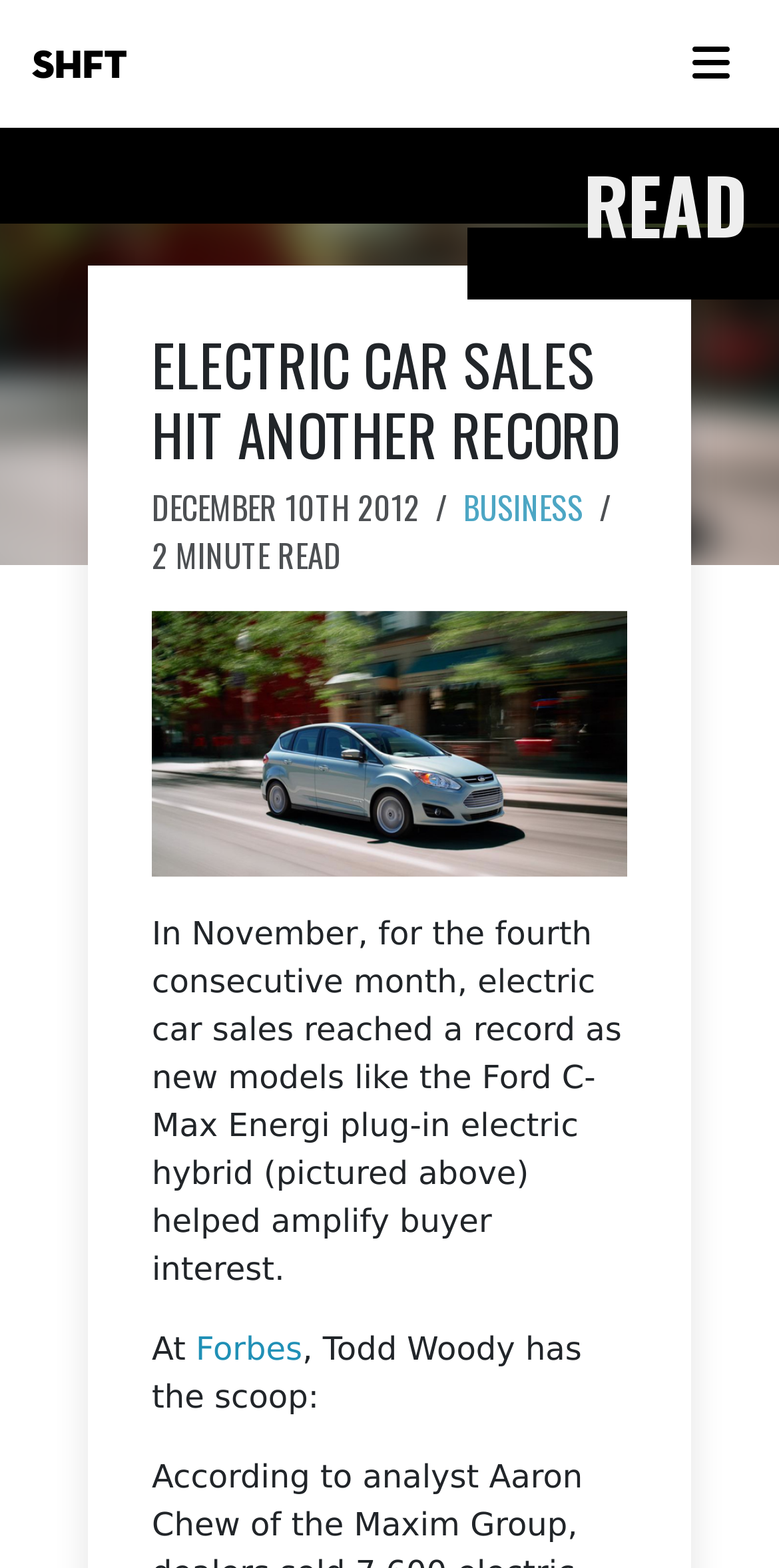Find the bounding box of the element with the following description: "parent_node: SHFT aria-label="Toggle navigation"". The coordinates must be four float numbers between 0 and 1, formatted as [left, top, right, bottom].

[0.867, 0.018, 0.959, 0.064]